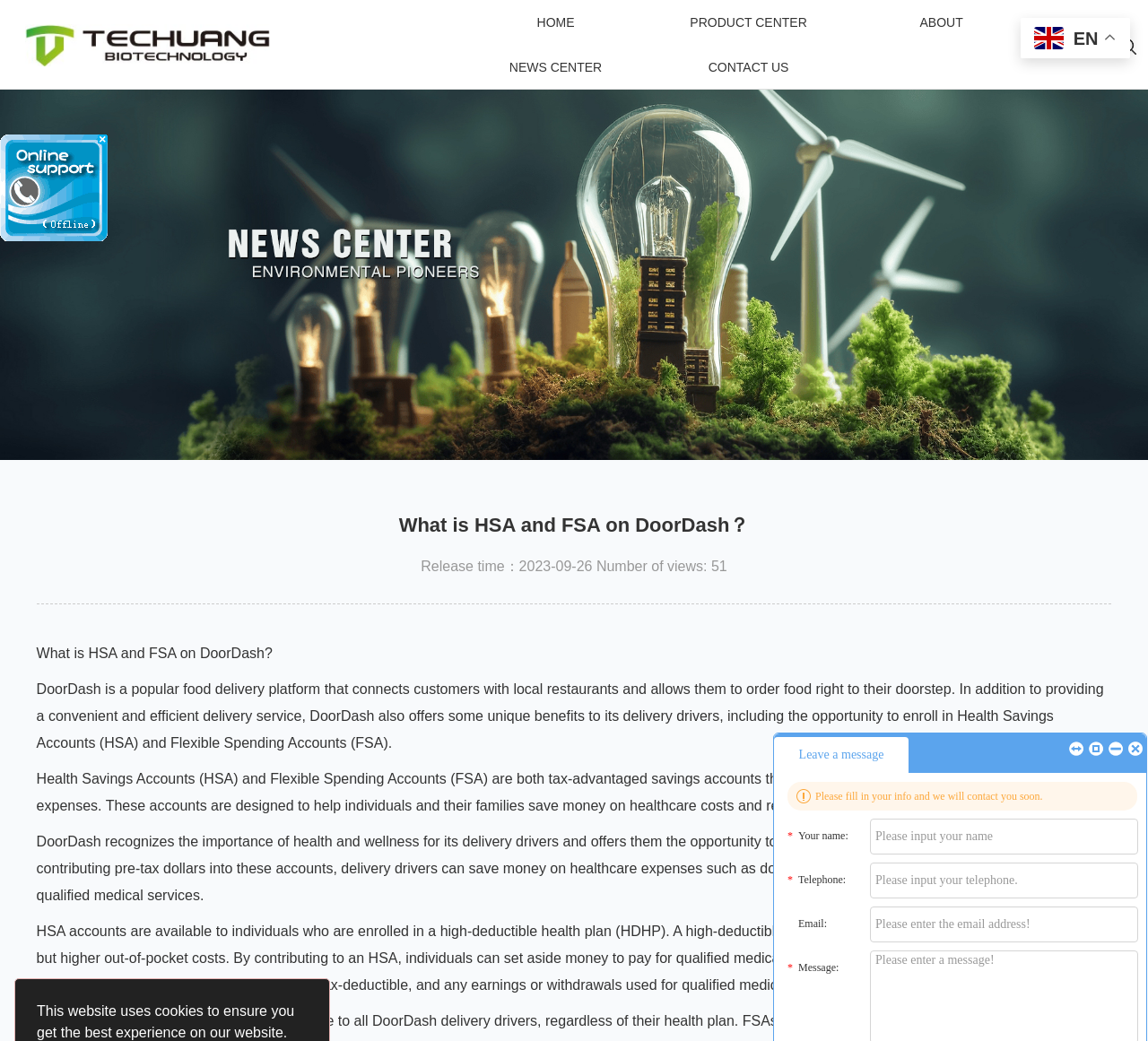Respond concisely with one word or phrase to the following query:
What is the language of the webpage?

English